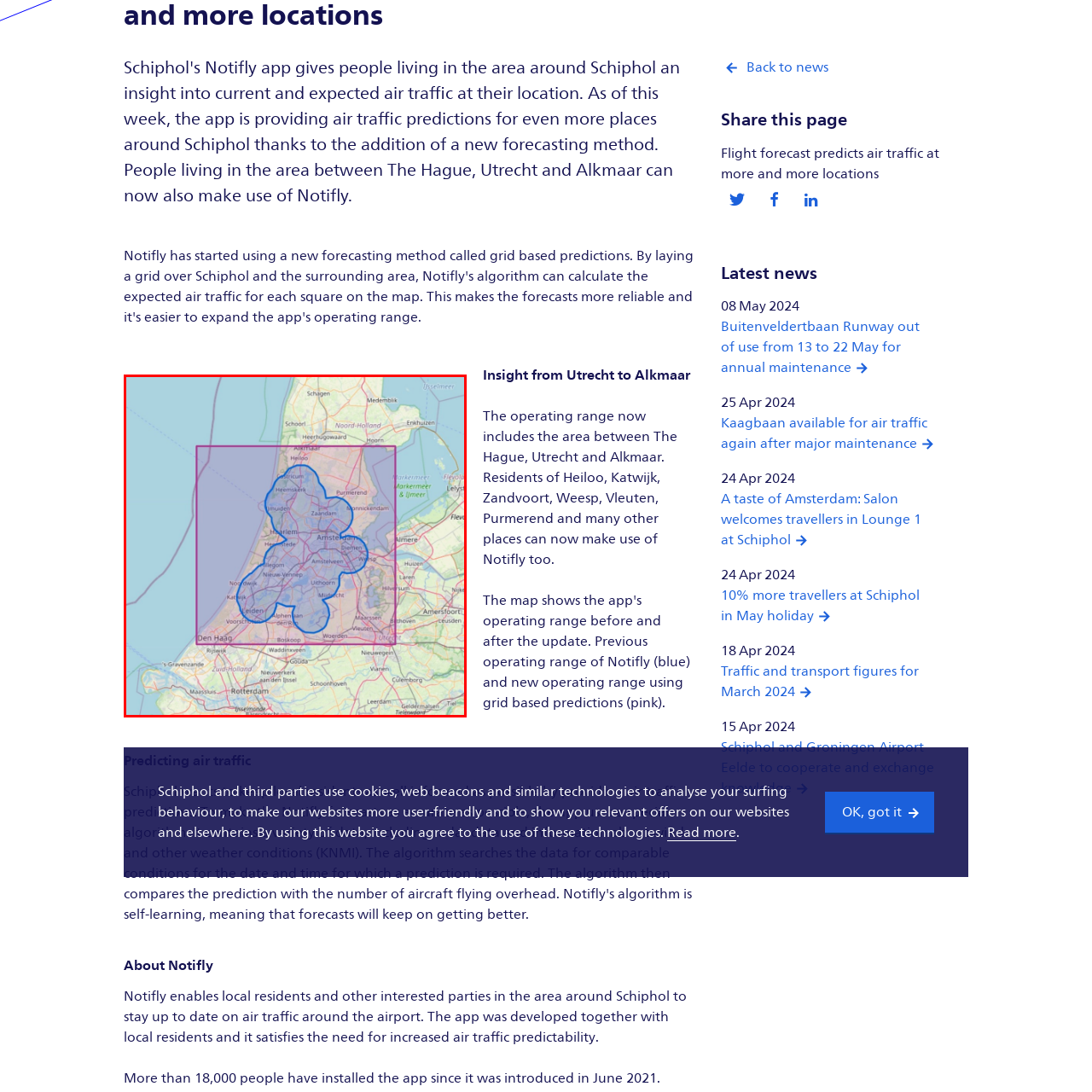Describe extensively the image that is situated inside the red border.

The image displays a detailed map highlighting the operational area of Notifly, an application designed to keep local residents informed about air traffic around Schiphol Airport. The map outlines the region from The Hague to Alkmaar, with a distinct blue border marking the operational range. Cities and towns within this range, such as Amsterdam, Utrecht, and Purmerend, are clearly indicated, showcasing the app's intent to enhance air traffic predictability for residents in these areas. The shaded regions emphasize the connectivity of various locations now included in Notifly’s services, reflecting the collaboration with local communities to meet their needs regarding air traffic information.